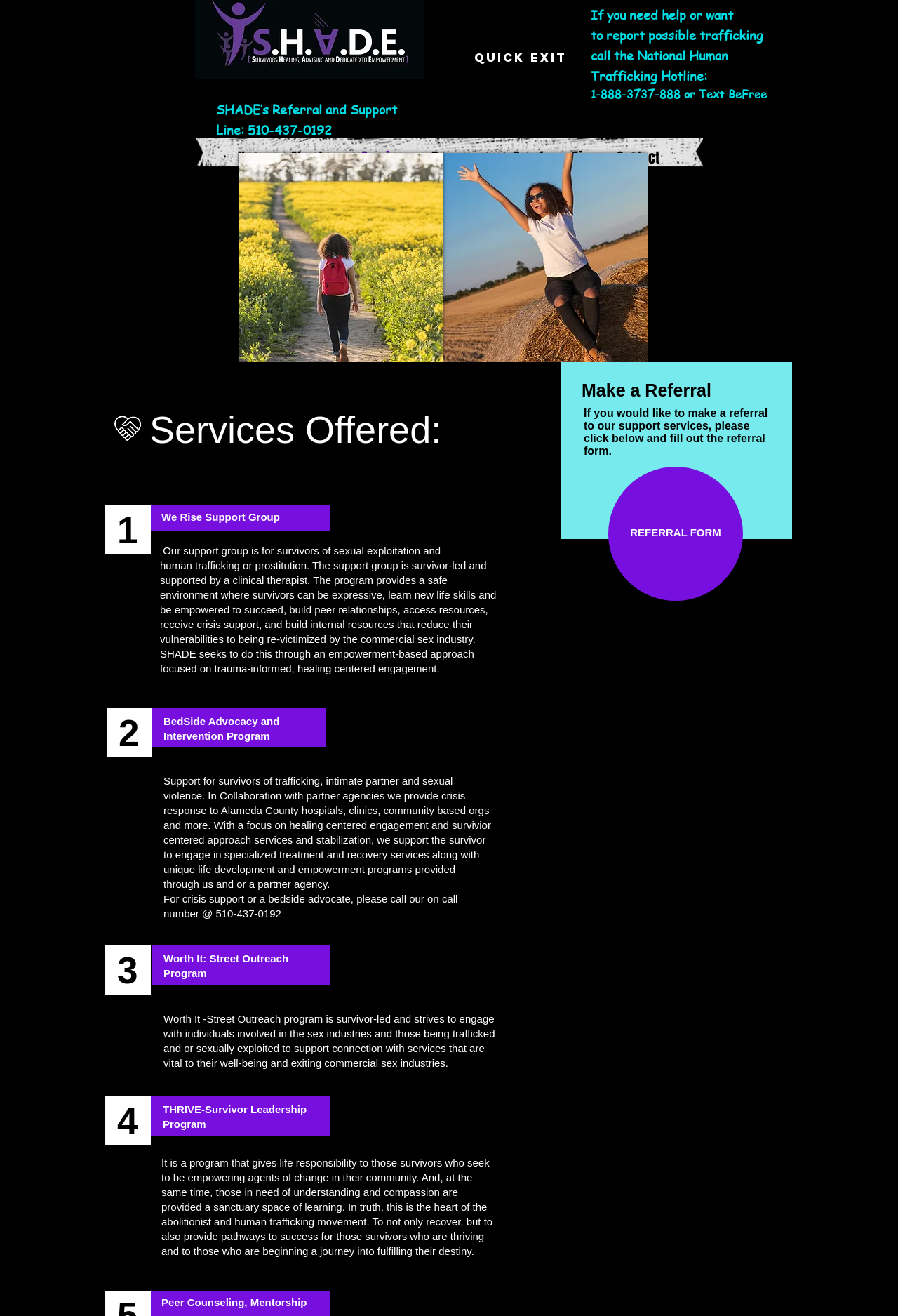Using the element description: "Add to cart", determine the bounding box coordinates. The coordinates should be in the format [left, top, right, bottom], with values between 0 and 1.

None